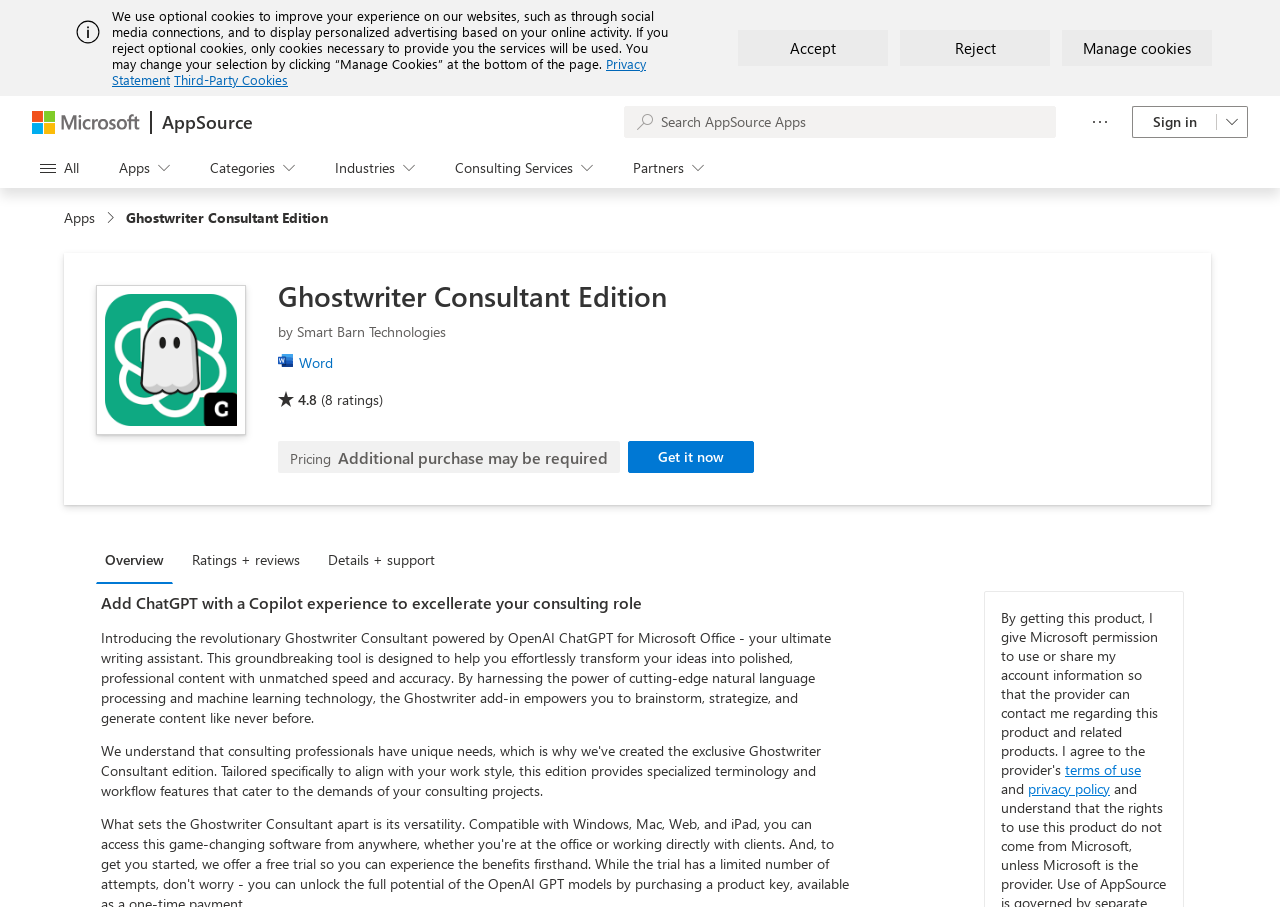Using the description "", predict the bounding box of the relevant HTML element.

[0.488, 0.117, 0.825, 0.152]